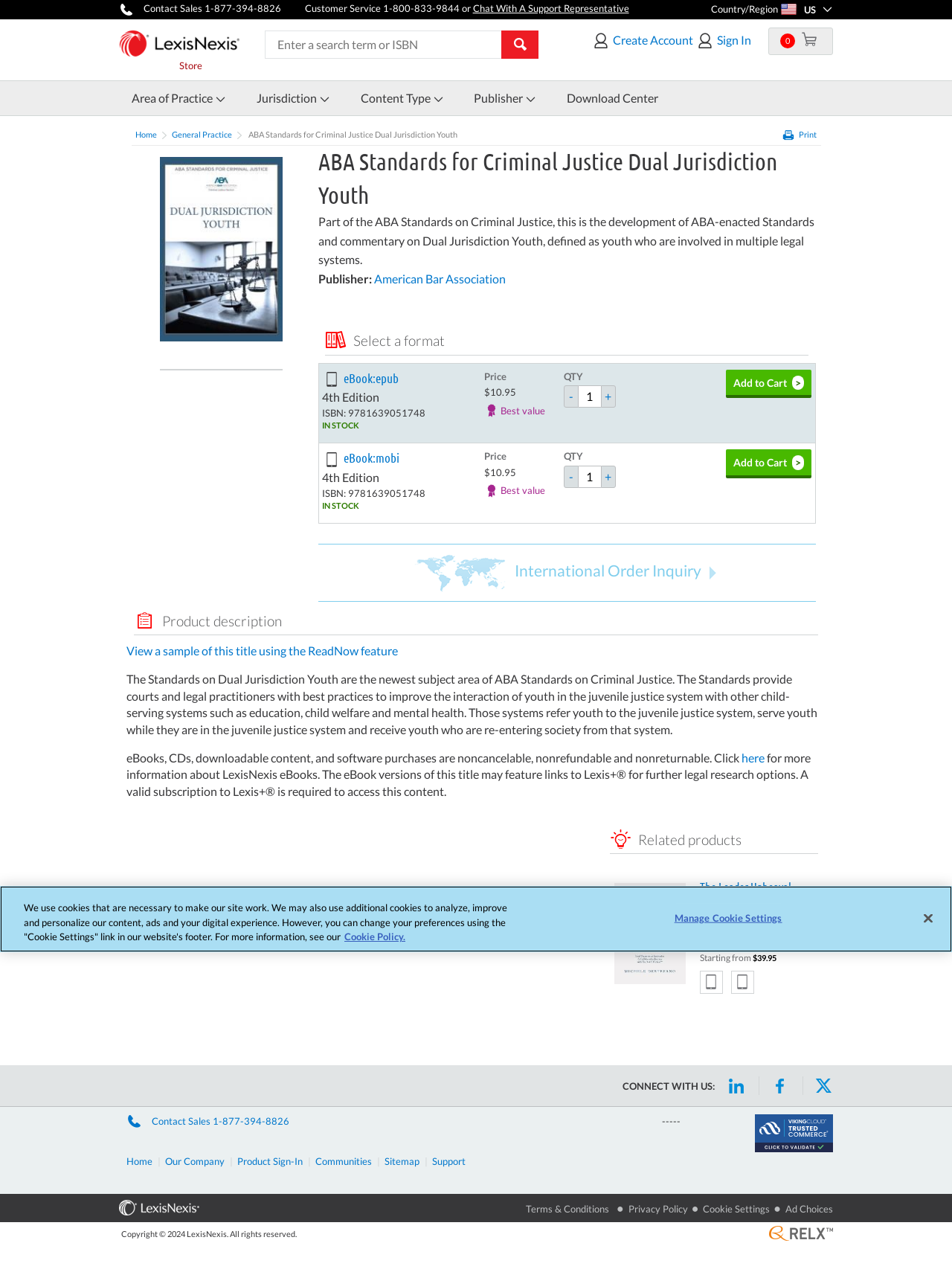Find the bounding box coordinates of the element's region that should be clicked in order to follow the given instruction: "Sign in to your account". The coordinates should consist of four float numbers between 0 and 1, i.e., [left, top, right, bottom].

[0.753, 0.025, 0.789, 0.037]